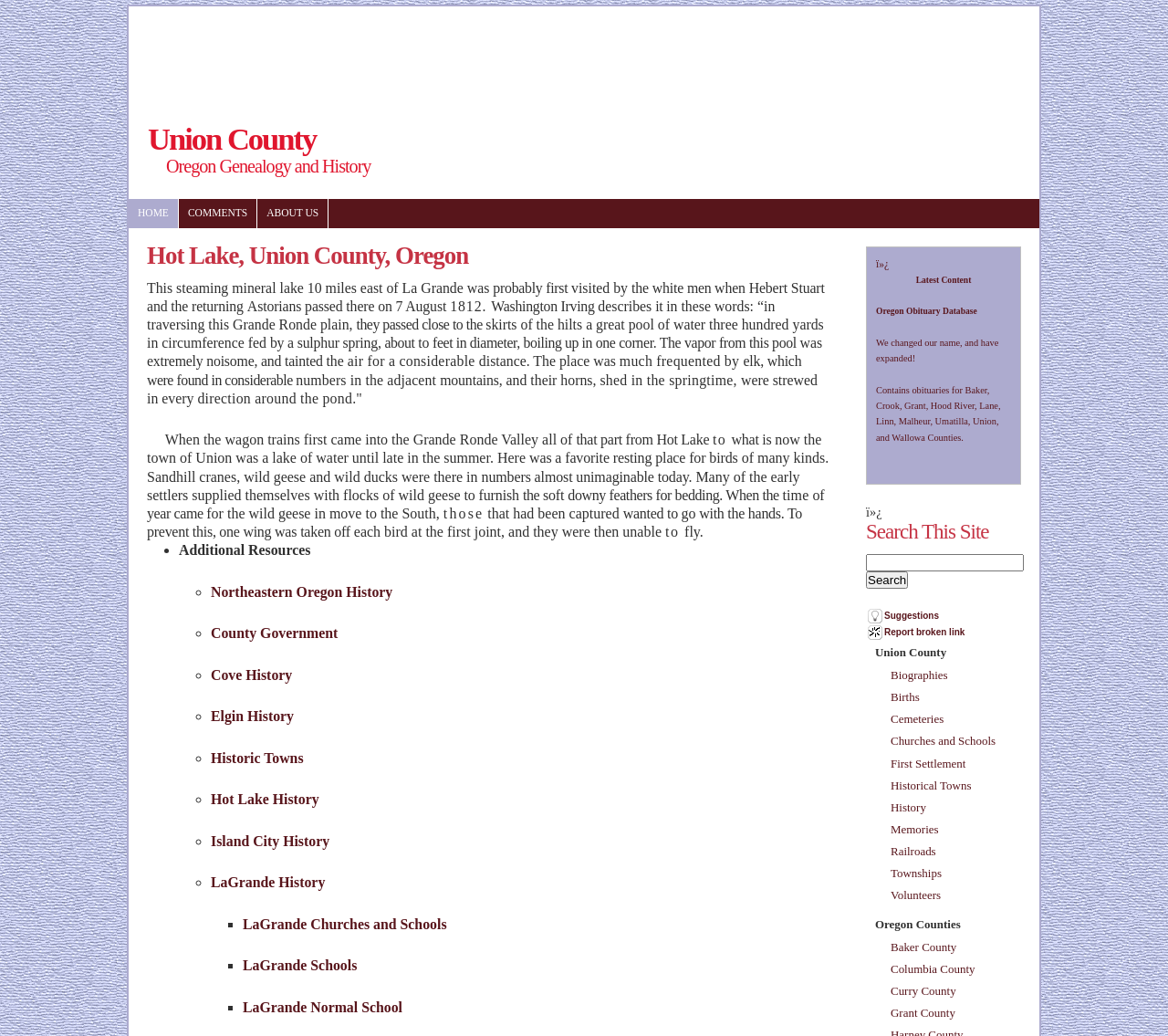Given the description Cove History, predict the bounding box coordinates of the UI element. Ensure the coordinates are in the format (top-left x, top-left y, bottom-right x, bottom-right y) and all values are between 0 and 1.

[0.18, 0.644, 0.25, 0.659]